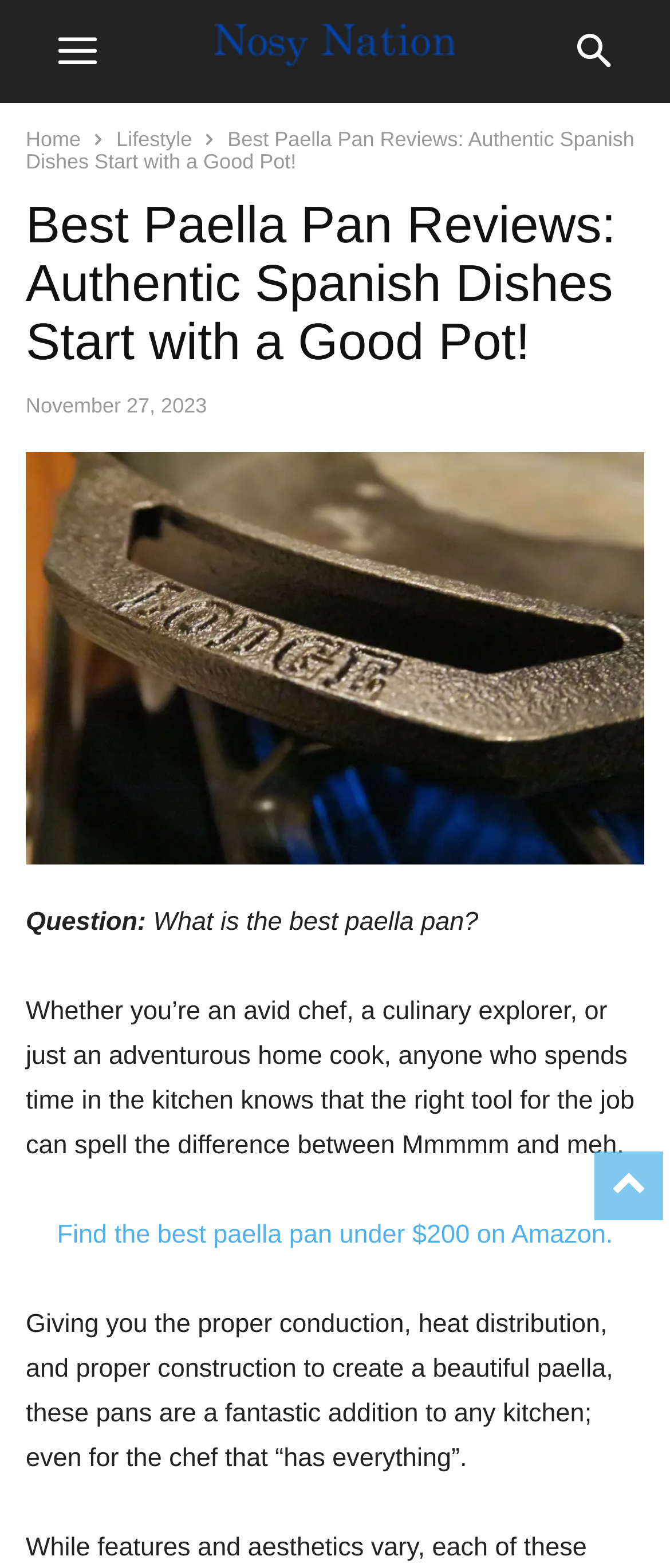Provide a brief response in the form of a single word or phrase:
What is the topic of the webpage?

Paella pan